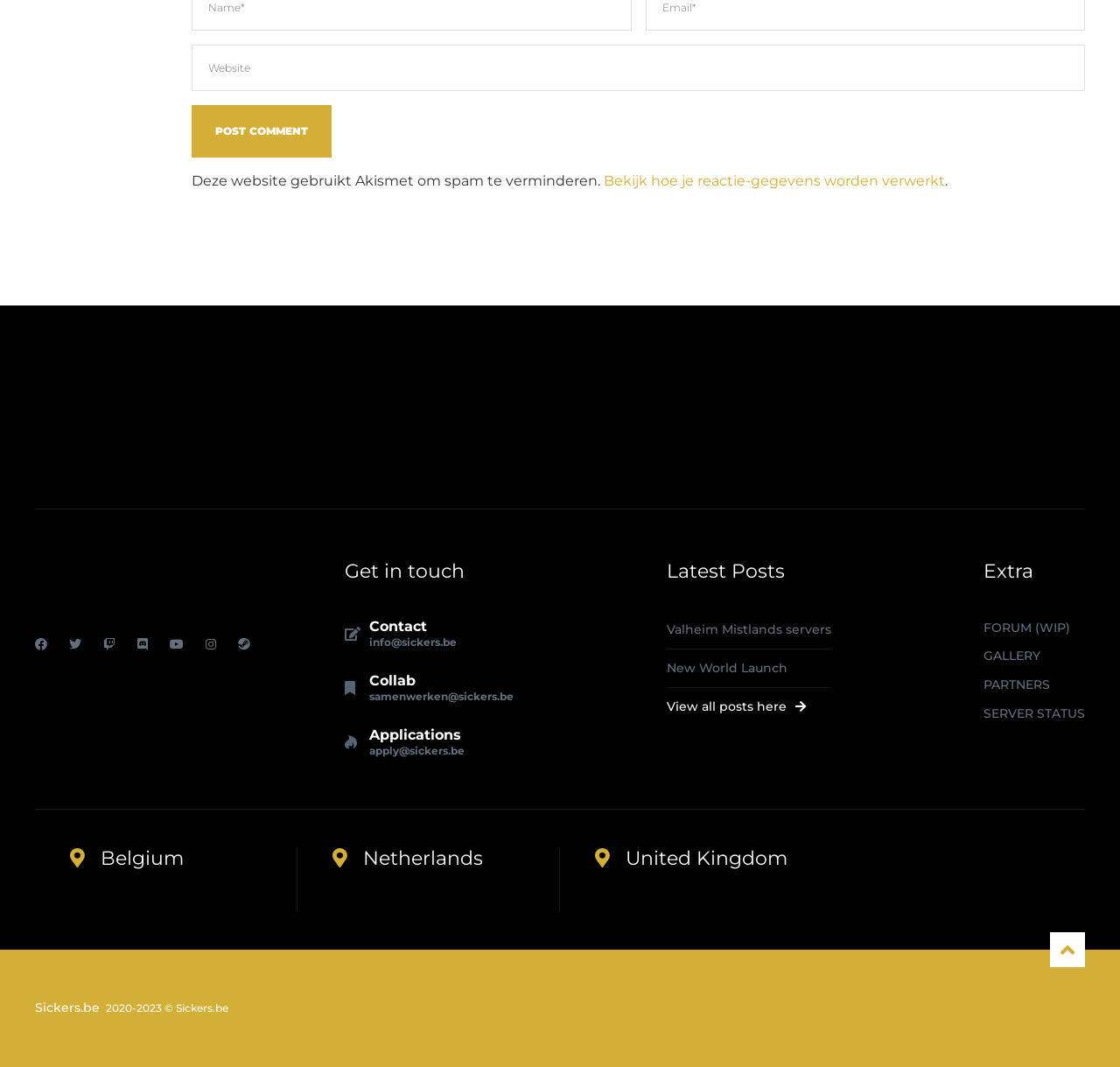What is the purpose of the 'POST COMMENT' button?
Provide a detailed and extensive answer to the question.

The 'POST COMMENT' button is located near the top of the webpage, suggesting that it is used to submit a comment or feedback to the website.